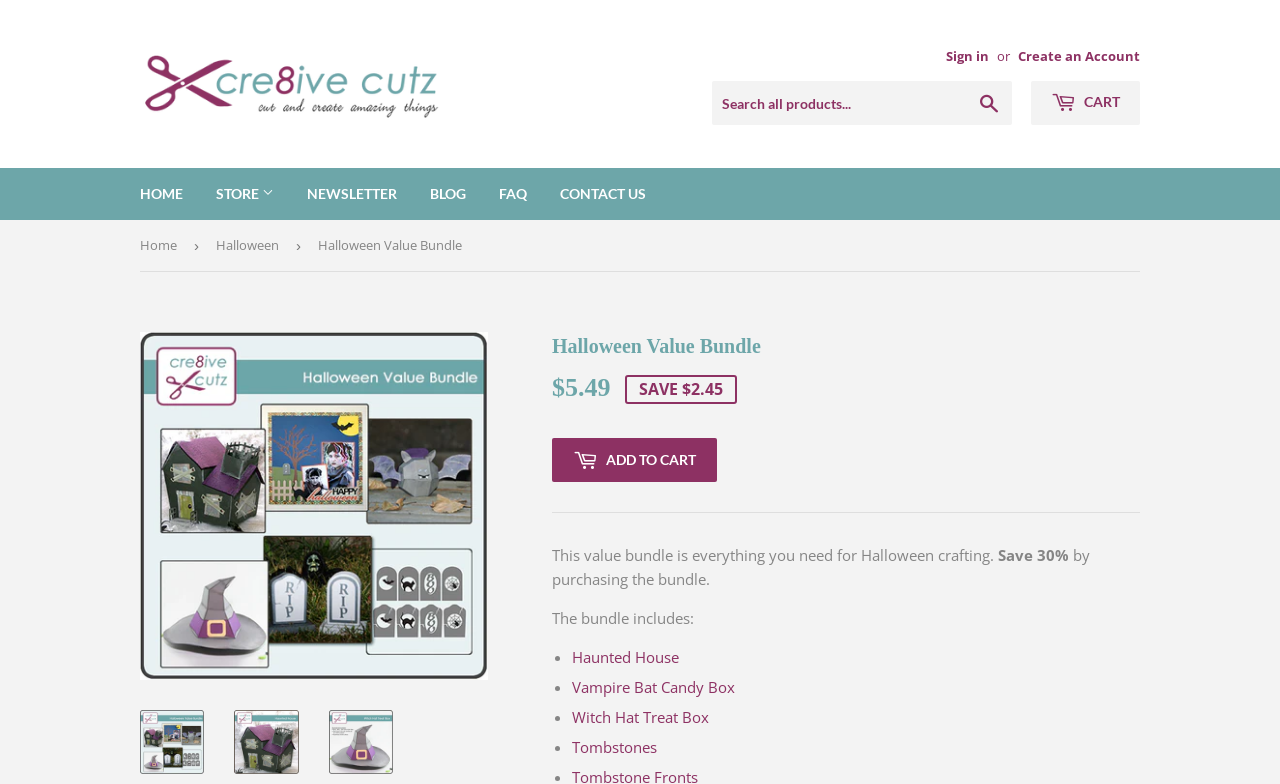Please identify the bounding box coordinates of the clickable area that will fulfill the following instruction: "View Halloween Value Bundle details". The coordinates should be in the format of four float numbers between 0 and 1, i.e., [left, top, right, bottom].

[0.109, 0.905, 0.16, 0.988]